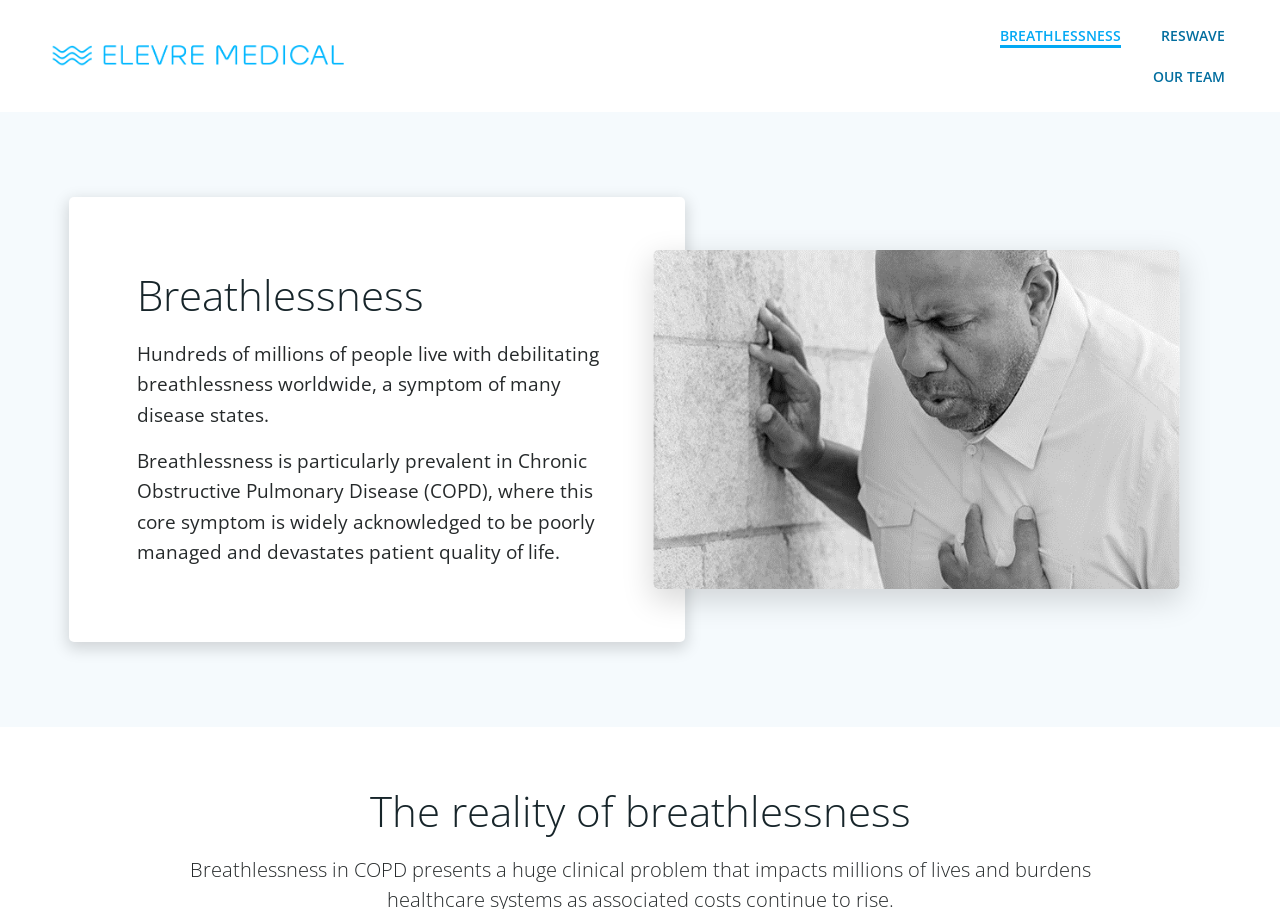Describe the webpage in detail, including text, images, and layout.

The webpage is about breathlessness, a symptom of various diseases, and its management. At the top left, there is a link with no text. On the top right, there are three links: "BREATHLESSNESS", "RESWAVE", and "OUR TEAM", aligned horizontally. 

Below the links, there is a heading "Breathlessness" in the middle of the page. Underneath the heading, there are two paragraphs of text. The first paragraph explains that hundreds of millions of people worldwide suffer from debilitating breathlessness, a symptom of many diseases. The second paragraph specifically mentions Chronic Obstructive Pulmonary Disease (COPD), where breathlessness is poorly managed and affects patient quality of life.

Further down the page, there is another heading "The reality of breathlessness" located near the bottom of the page.